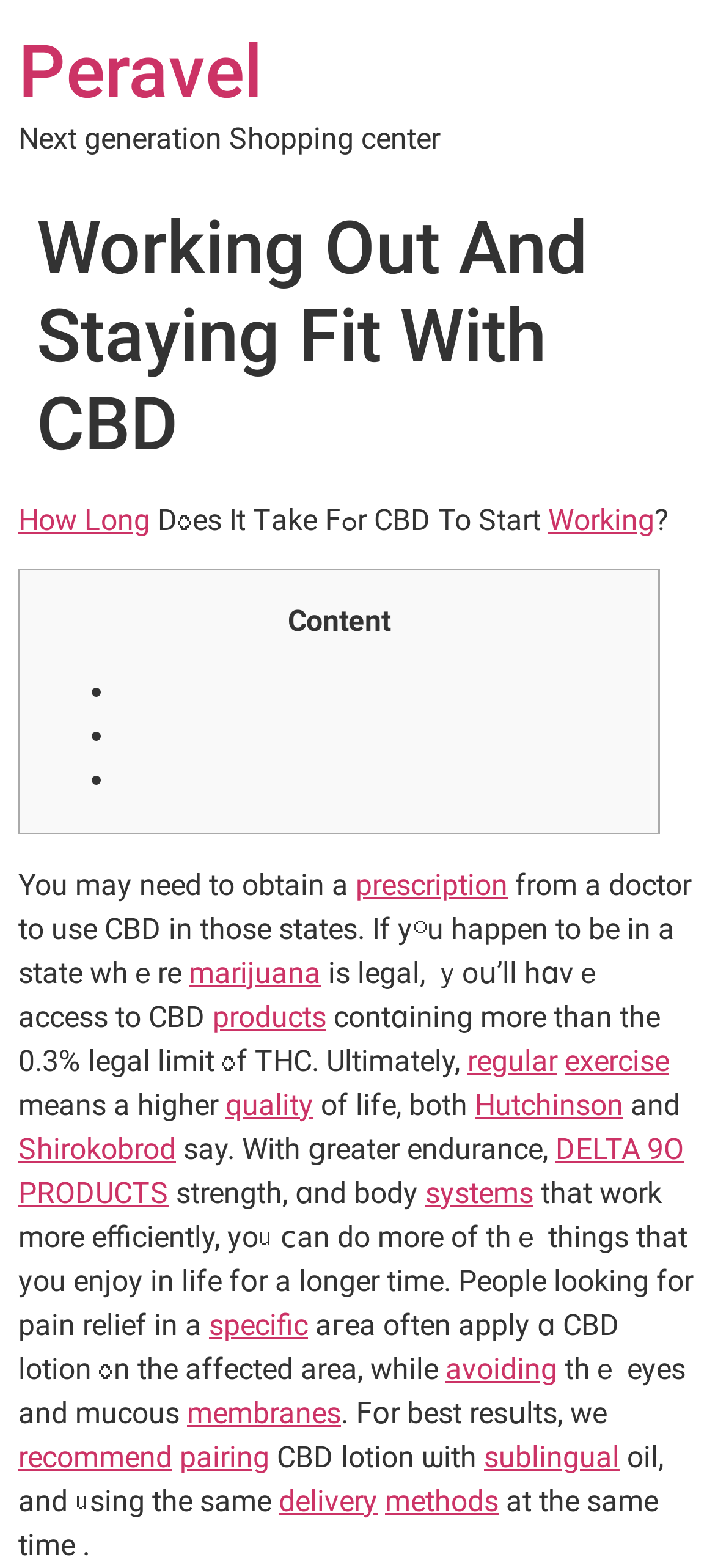Please specify the bounding box coordinates of the clickable region necessary for completing the following instruction: "view DEVILED EGG RECIPE". The coordinates must consist of four float numbers between 0 and 1, i.e., [left, top, right, bottom].

None